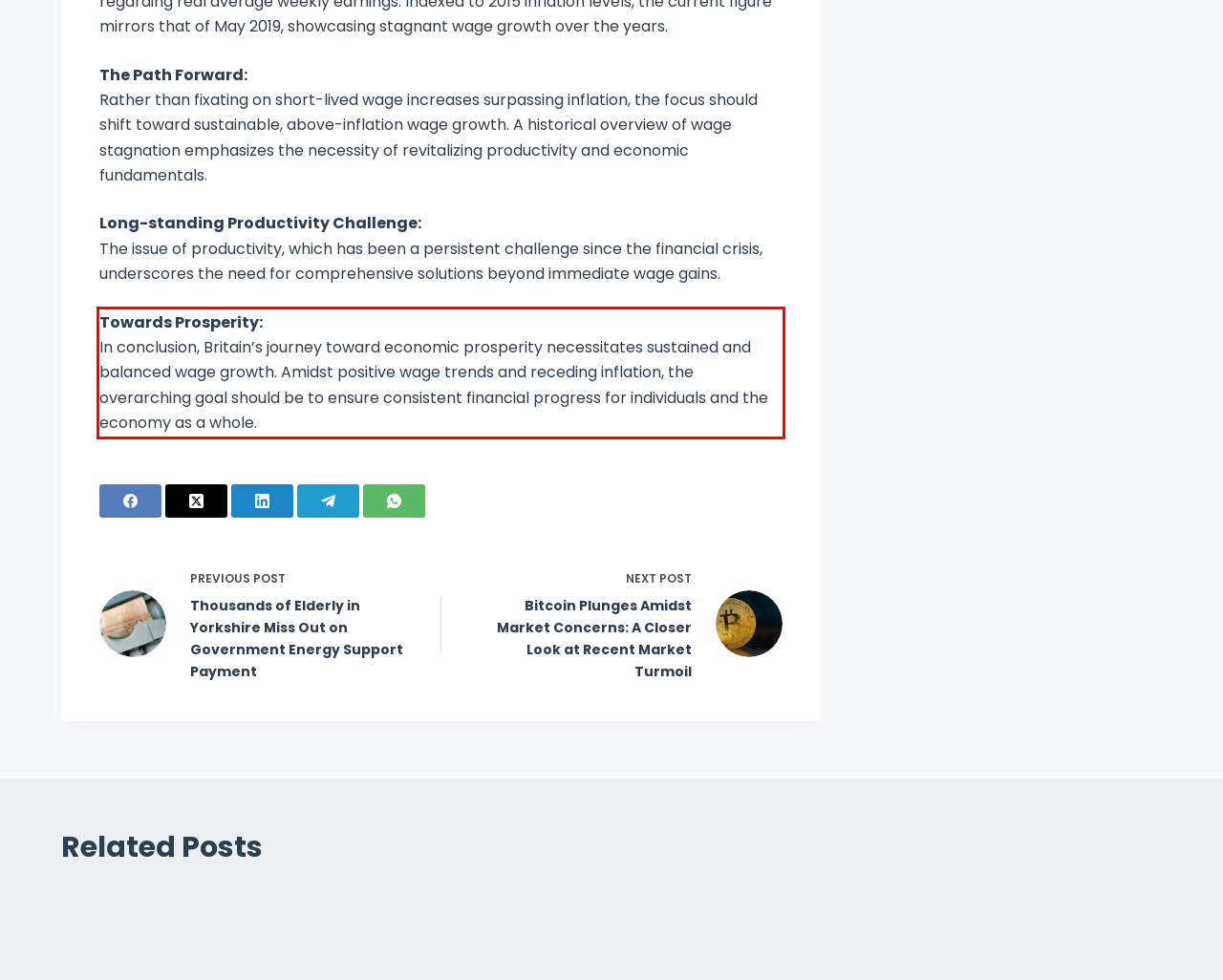Using the provided webpage screenshot, recognize the text content in the area marked by the red bounding box.

Towards Prosperity: In conclusion, Britain’s journey toward economic prosperity necessitates sustained and balanced wage growth. Amidst positive wage trends and receding inflation, the overarching goal should be to ensure consistent financial progress for individuals and the economy as a whole.